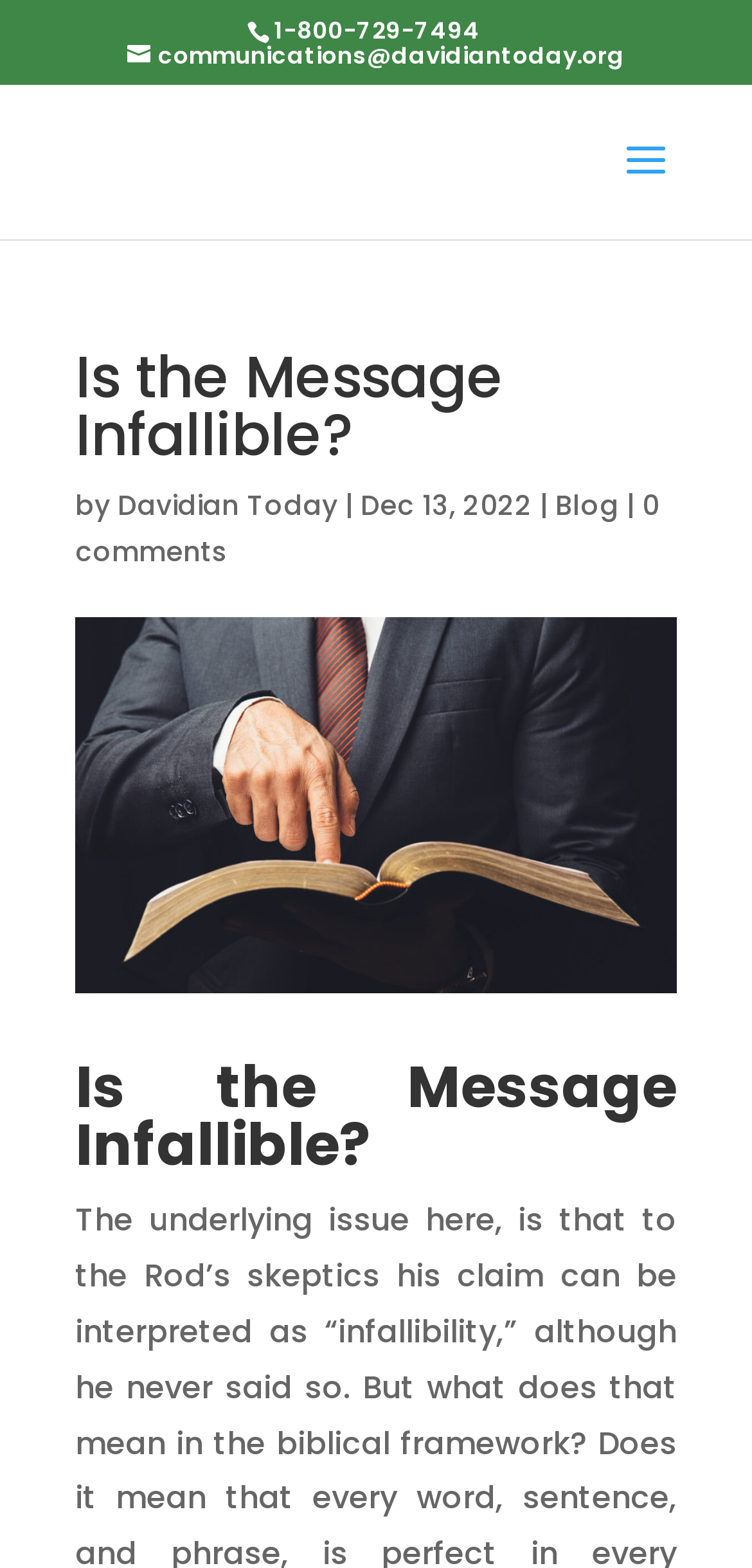What is the date of the article?
Please provide an in-depth and detailed response to the question.

I found the date of the article by looking at the StaticText element with the bounding box coordinates [0.479, 0.31, 0.708, 0.335], which contains the text 'Dec 13, 2022'.